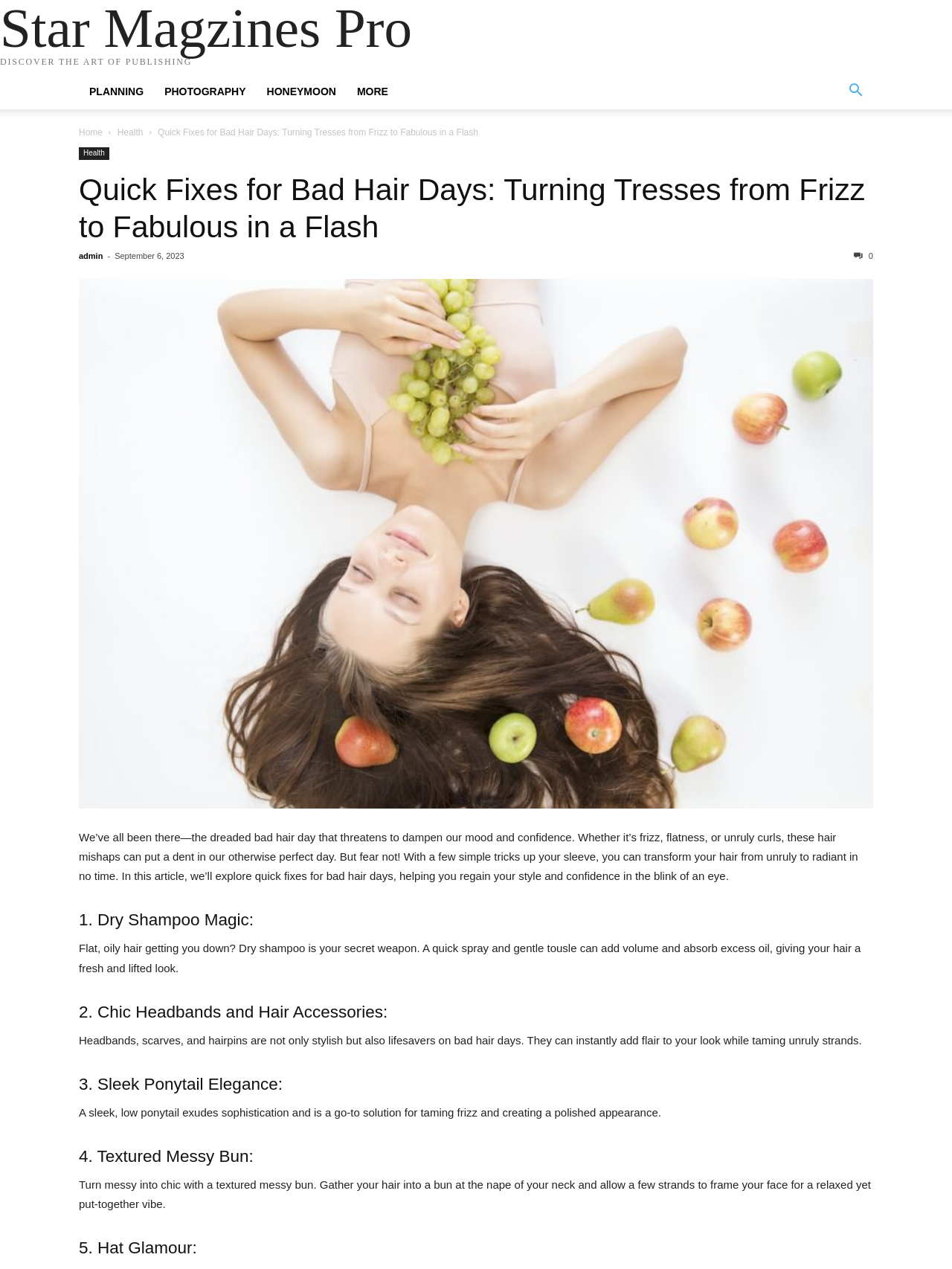Locate the bounding box coordinates of the clickable element to fulfill the following instruction: "Click on the 'MORE' link". Provide the coordinates as four float numbers between 0 and 1 in the format [left, top, right, bottom].

[0.364, 0.067, 0.419, 0.077]